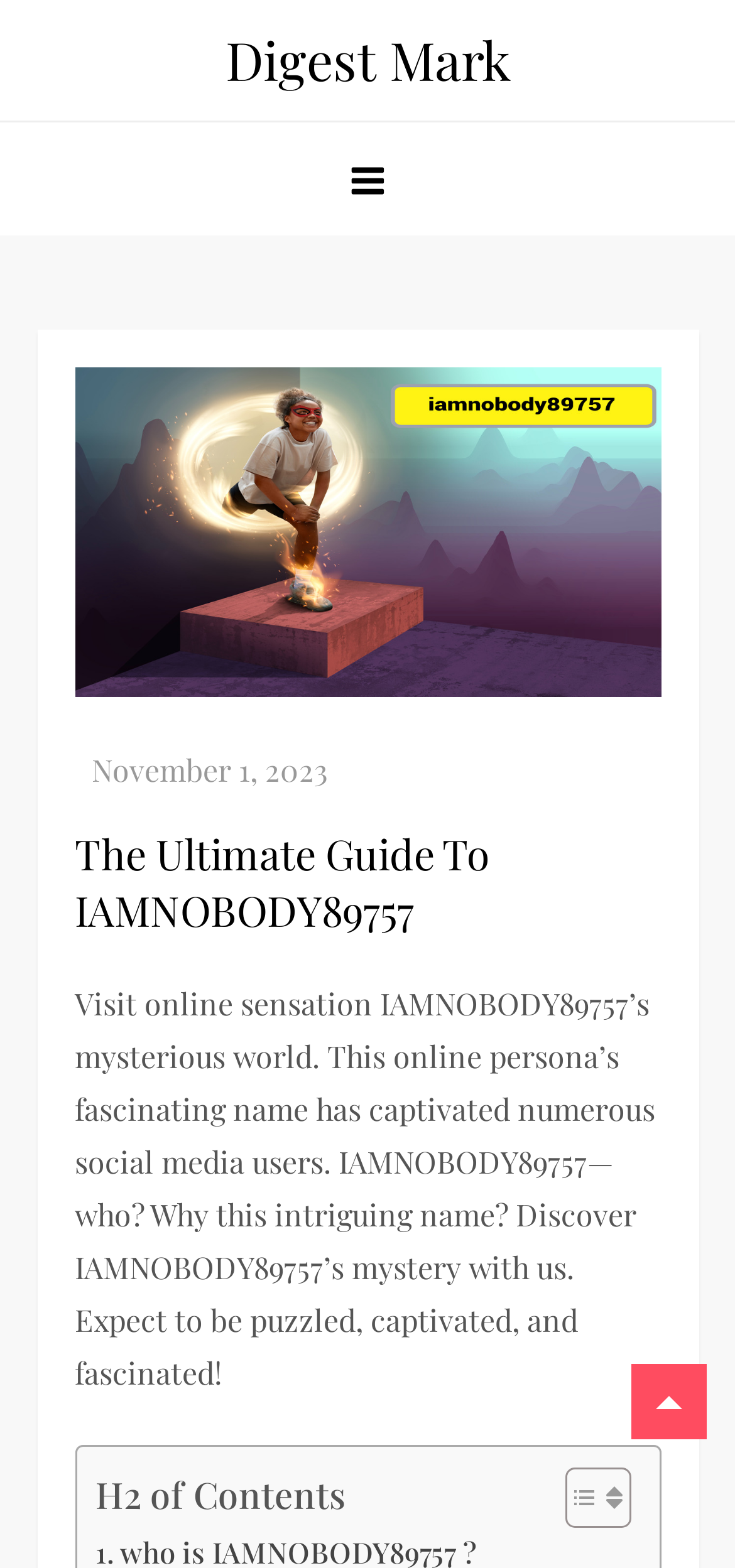How many images are in the Toggle Table of Content link?
Using the image provided, answer with just one word or phrase.

2